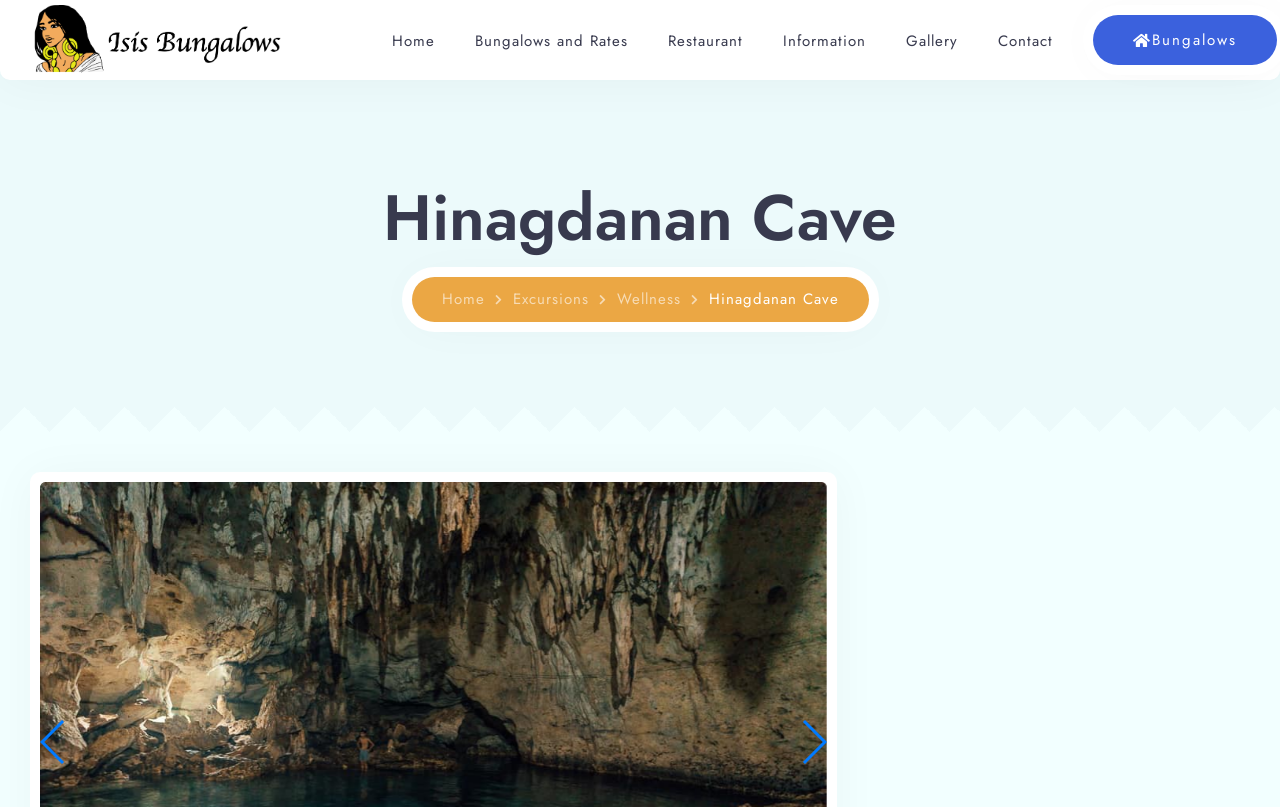Please give the bounding box coordinates of the area that should be clicked to fulfill the following instruction: "Search your Room". The coordinates should be in the format of four float numbers from 0 to 1, i.e., [left, top, right, bottom].

[0.356, 0.631, 0.644, 0.676]